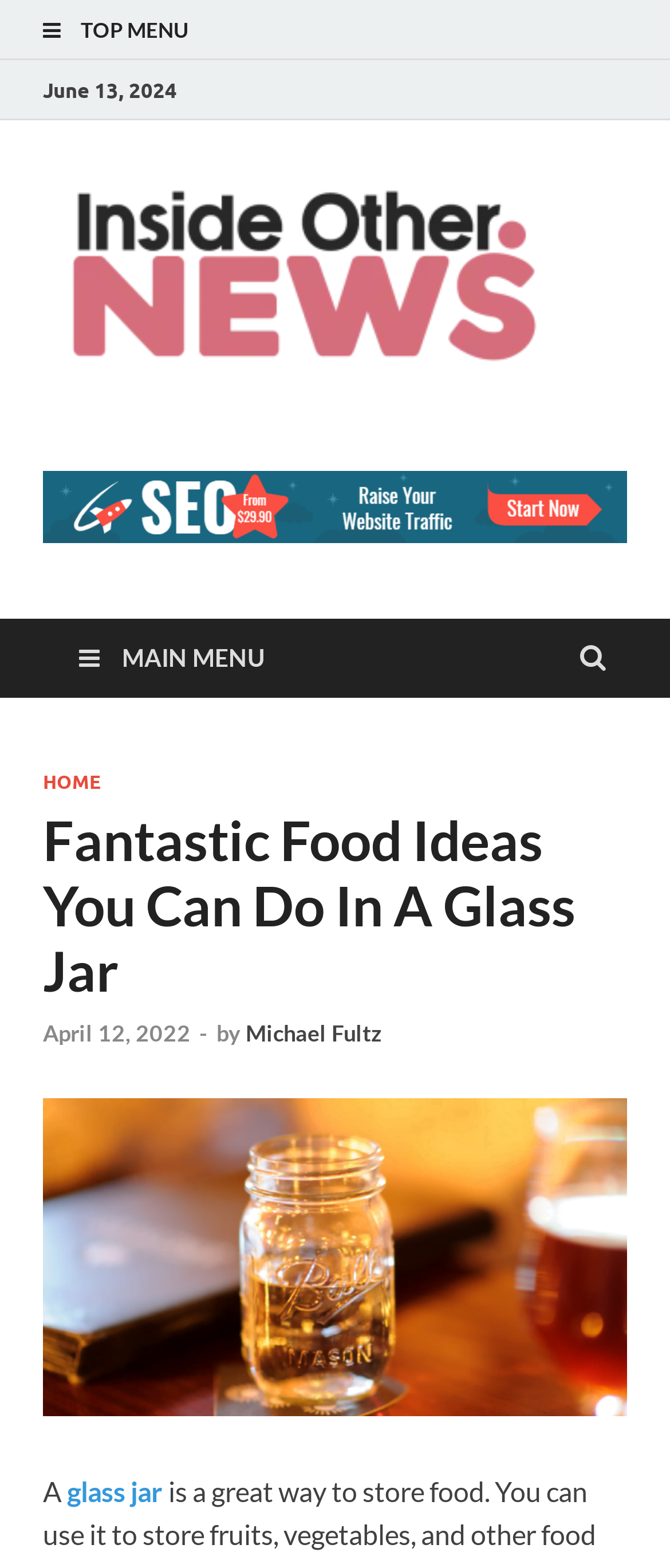For the element described, predict the bounding box coordinates as (top-left x, top-left y, bottom-right x, bottom-right y). All values should be between 0 and 1. Element description: Home

[0.064, 0.491, 0.151, 0.506]